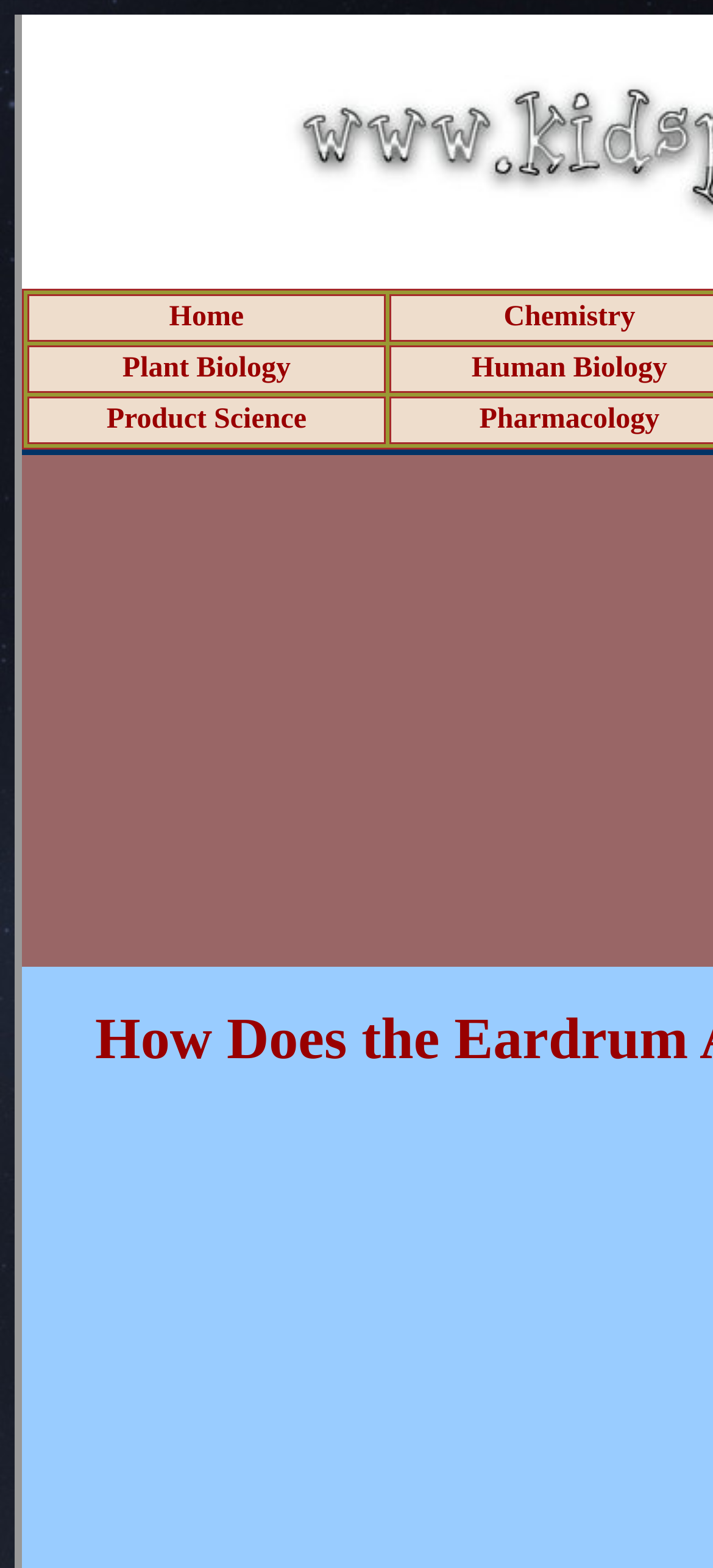Write a detailed summary of the webpage, including text, images, and layout.

The webpage is about Human Biology Science Fair Project Ideas, specifically focusing on how the eardrum affects our hearing. At the top left of the page, there is a navigation menu with four grid cells, each containing two links. The first grid cell has links to "Home" and "Chemistry", positioned side by side. Below this, there is another grid cell with links to "Plant Biology" and "Human Biology", also positioned side by side. The third grid cell contains links to "Product Science" and "Pharmacology", again positioned side by side. These links are likely categories or subtopics related to Human Biology projects.